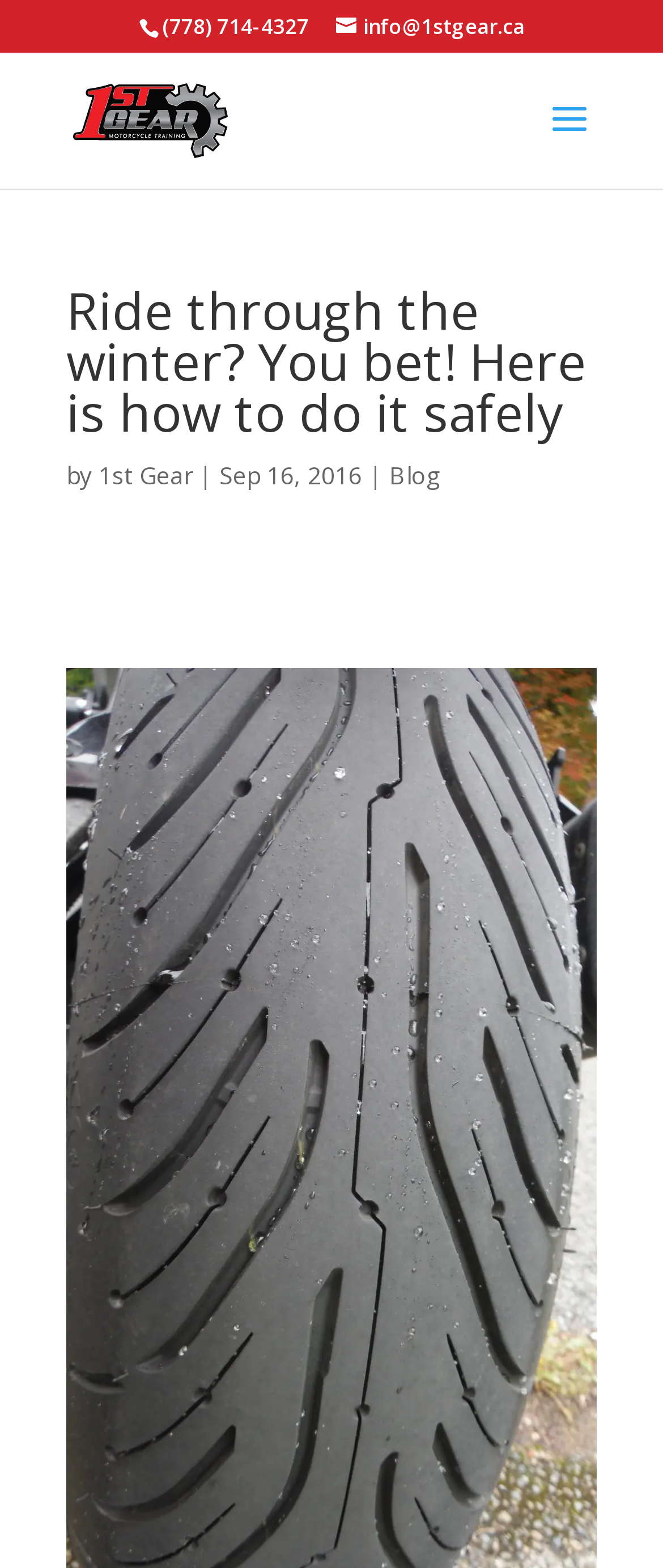Provide an in-depth description of the elements and layout of the webpage.

The webpage appears to be a blog post about motorcycle training, specifically focused on riding safely during the winter season. At the top of the page, there is a heading that reads "Ride through the winter? You bet! Here is how to do it safely". Below this heading, the author's name "1st Gear" is mentioned, along with the date "Sep 16, 2016". 

On the top-right corner of the page, there is a phone number "(778) 714-4327" and an email address "info@1stgear.ca" in the form of a link. 

To the left of the phone number and email address, there is a link to the main topic of the page, "Motorcycle Training for Vancouver Richmond Langley Coquitlam Burnaby", which is accompanied by a related image. 

The page also has a link to the "Blog" section, located near the bottom of the content area. Overall, the webpage seems to be providing information and resources for motorcycle riders in the Vancouver area, with a focus on winter safety.